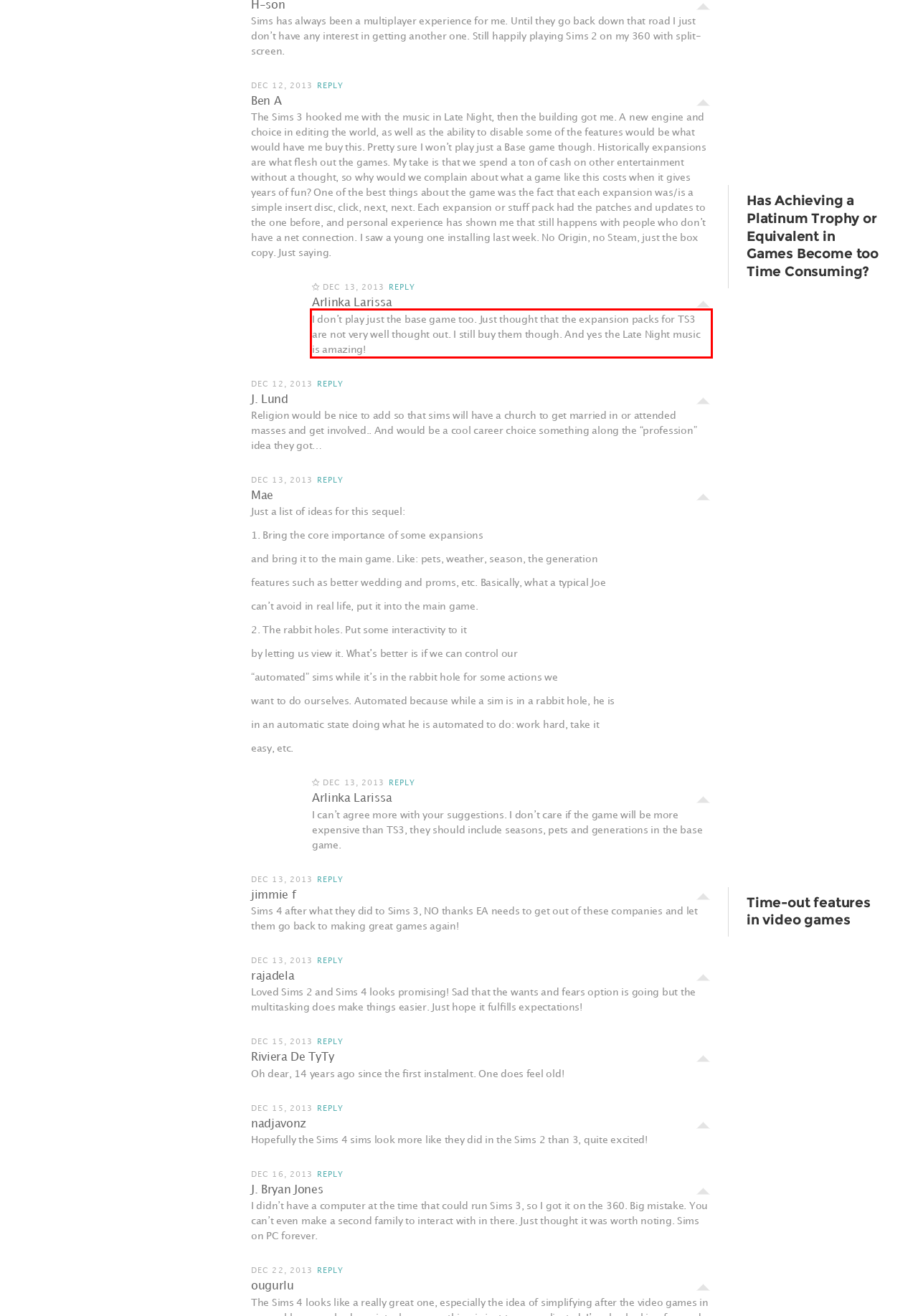Given a screenshot of a webpage with a red bounding box, extract the text content from the UI element inside the red bounding box.

I don’t play just the base game too. Just thought that the expansion packs for TS3 are not very well thought out. I still buy them though. And yes the Late Night music is amazing!